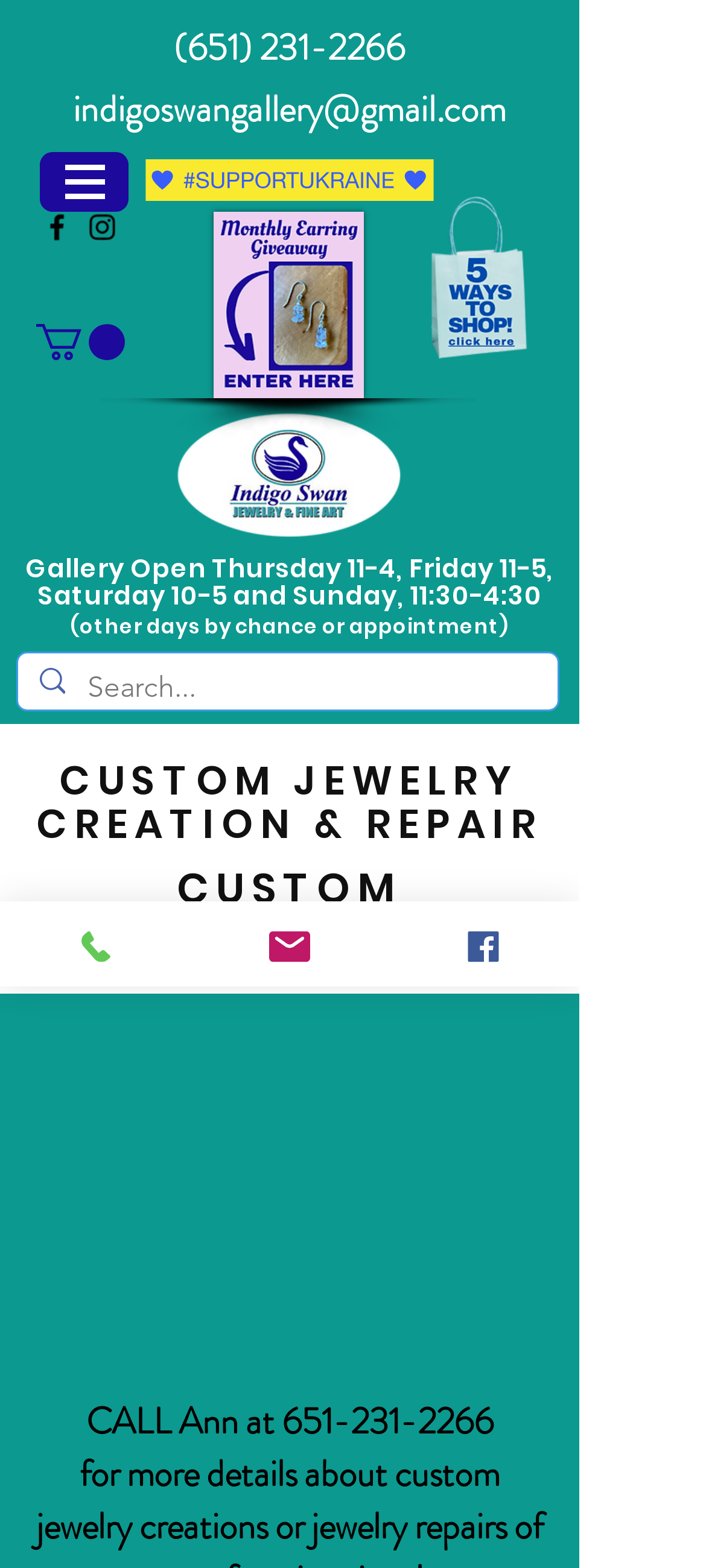Can you specify the bounding box coordinates for the region that should be clicked to fulfill this instruction: "Visit the Facebook page".

[0.056, 0.134, 0.105, 0.156]